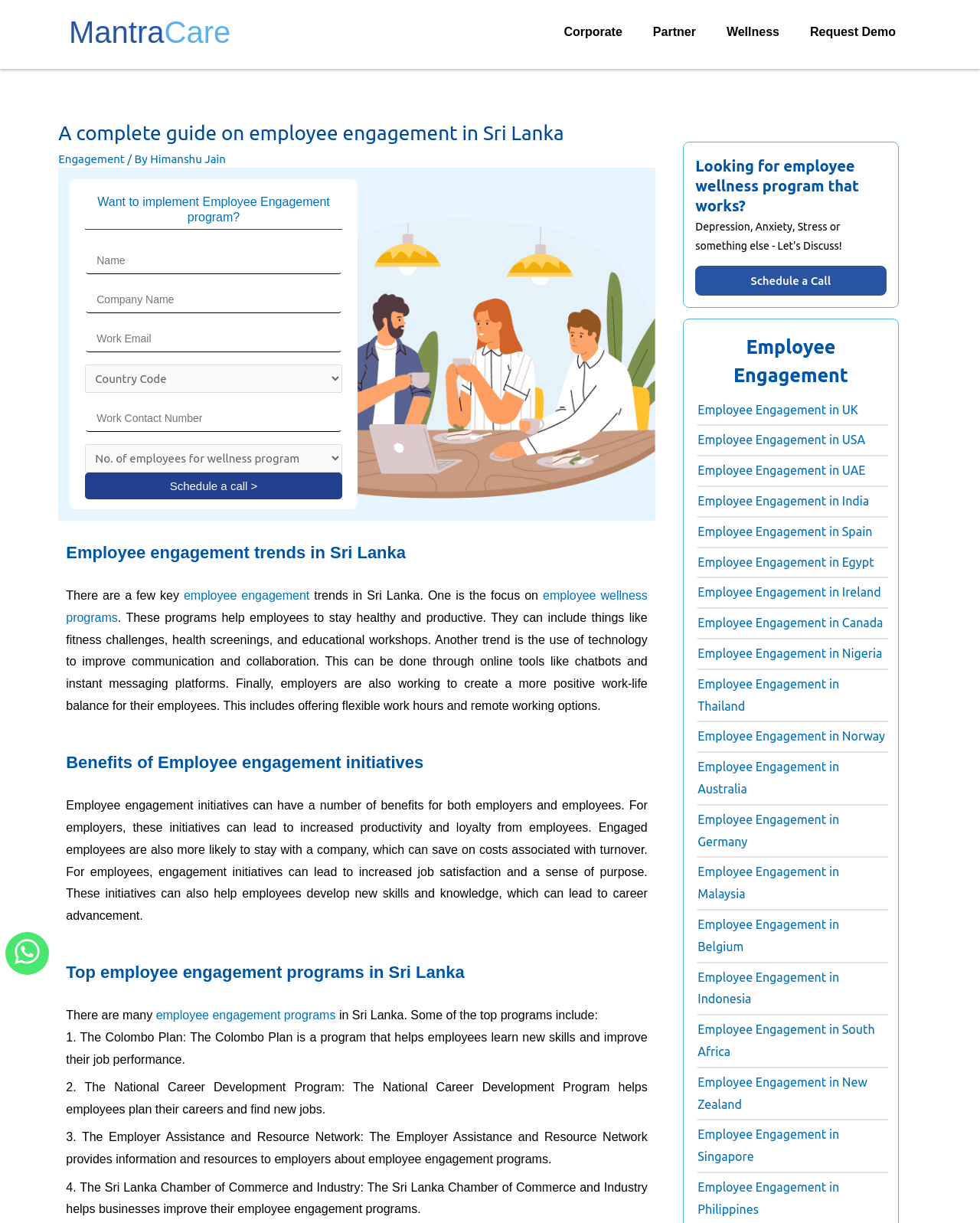Give a one-word or short phrase answer to the question: 
What is the focus of employee engagement trends in Sri Lanka?

Employee wellness programs